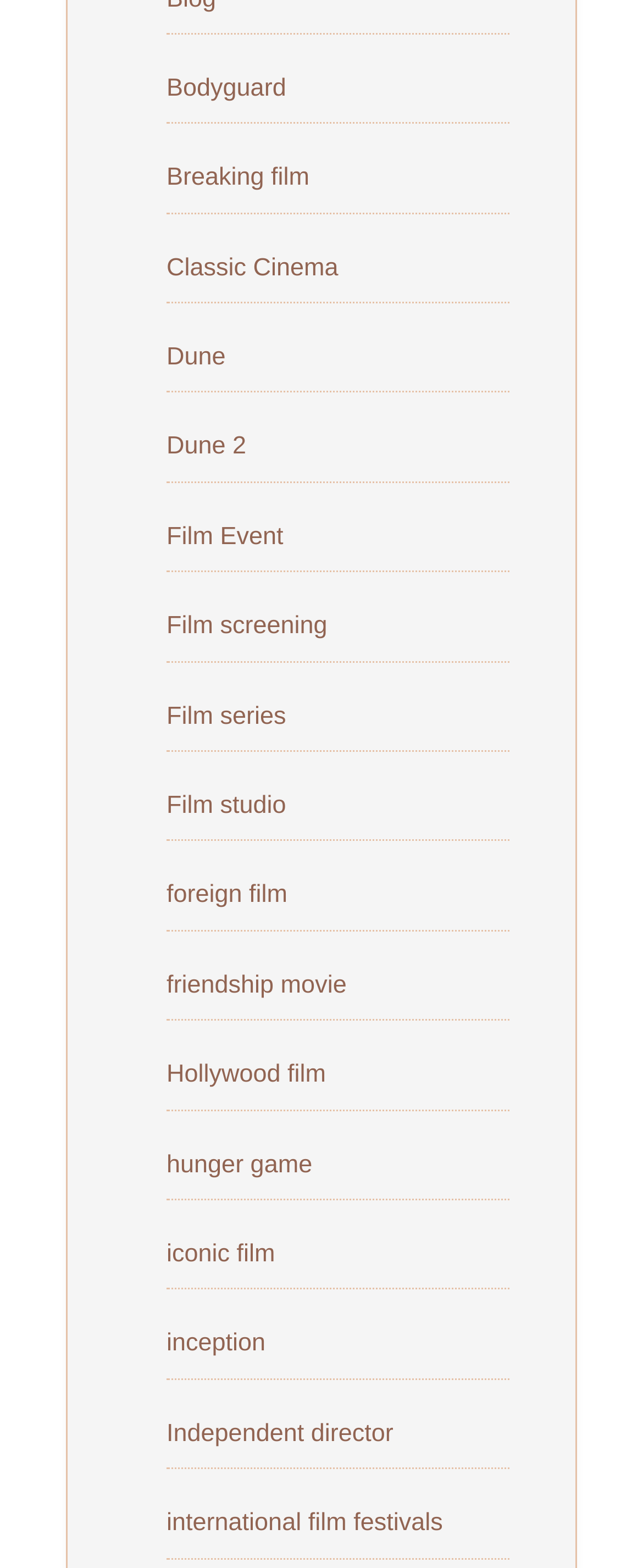Determine the bounding box coordinates of the clickable region to execute the instruction: "Click on the link to Bodyguard". The coordinates should be four float numbers between 0 and 1, denoted as [left, top, right, bottom].

[0.259, 0.047, 0.445, 0.065]